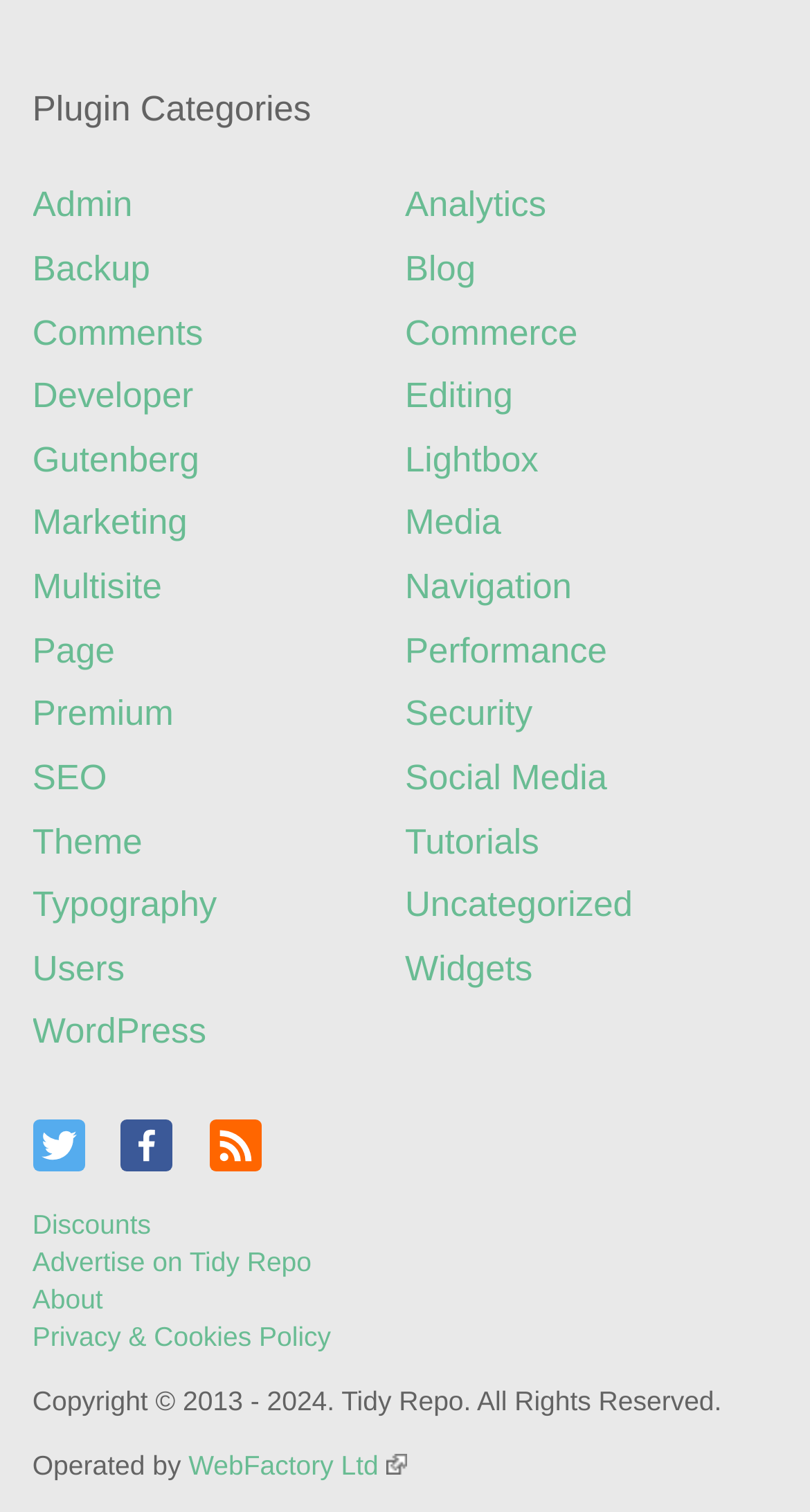Find the bounding box coordinates for the area you need to click to carry out the instruction: "Click on Admin". The coordinates should be four float numbers between 0 and 1, indicated as [left, top, right, bottom].

[0.04, 0.123, 0.164, 0.149]